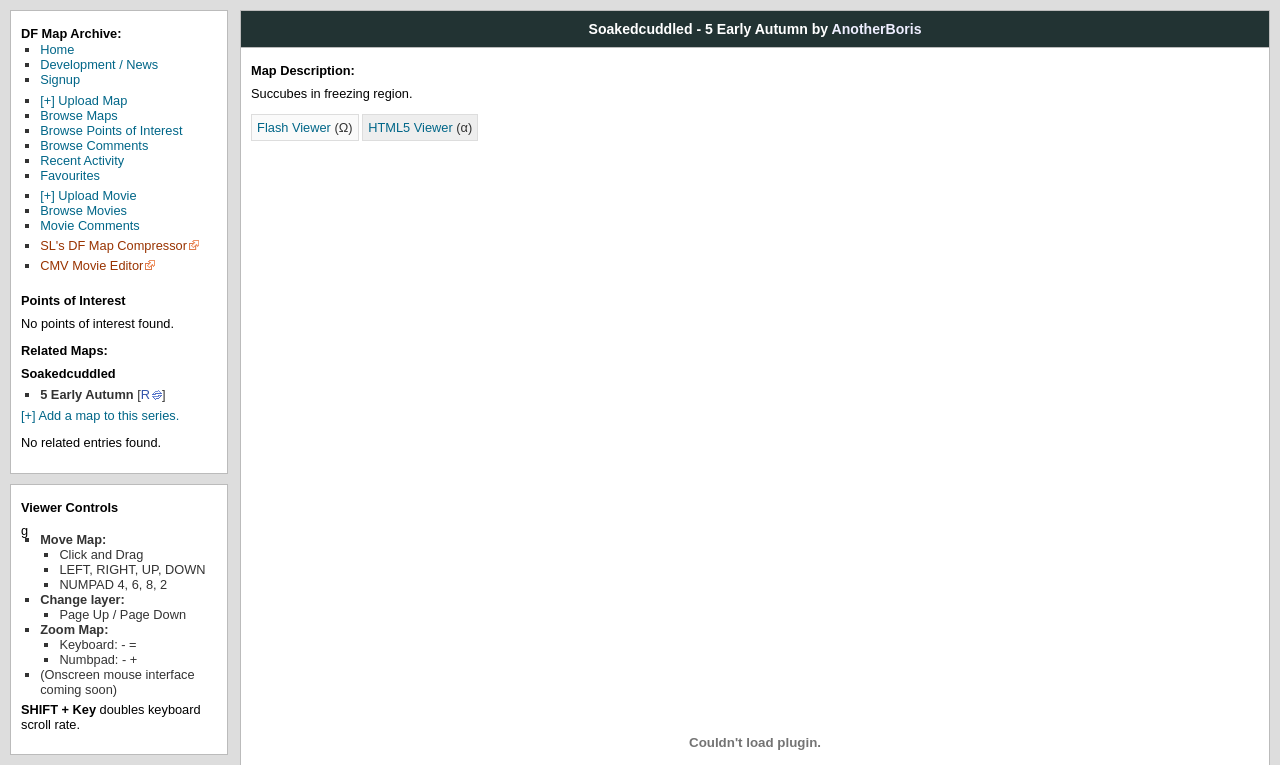Please extract the webpage's main title and generate its text content.

Soakedcuddled - 5 Early Autumn by AnotherBoris